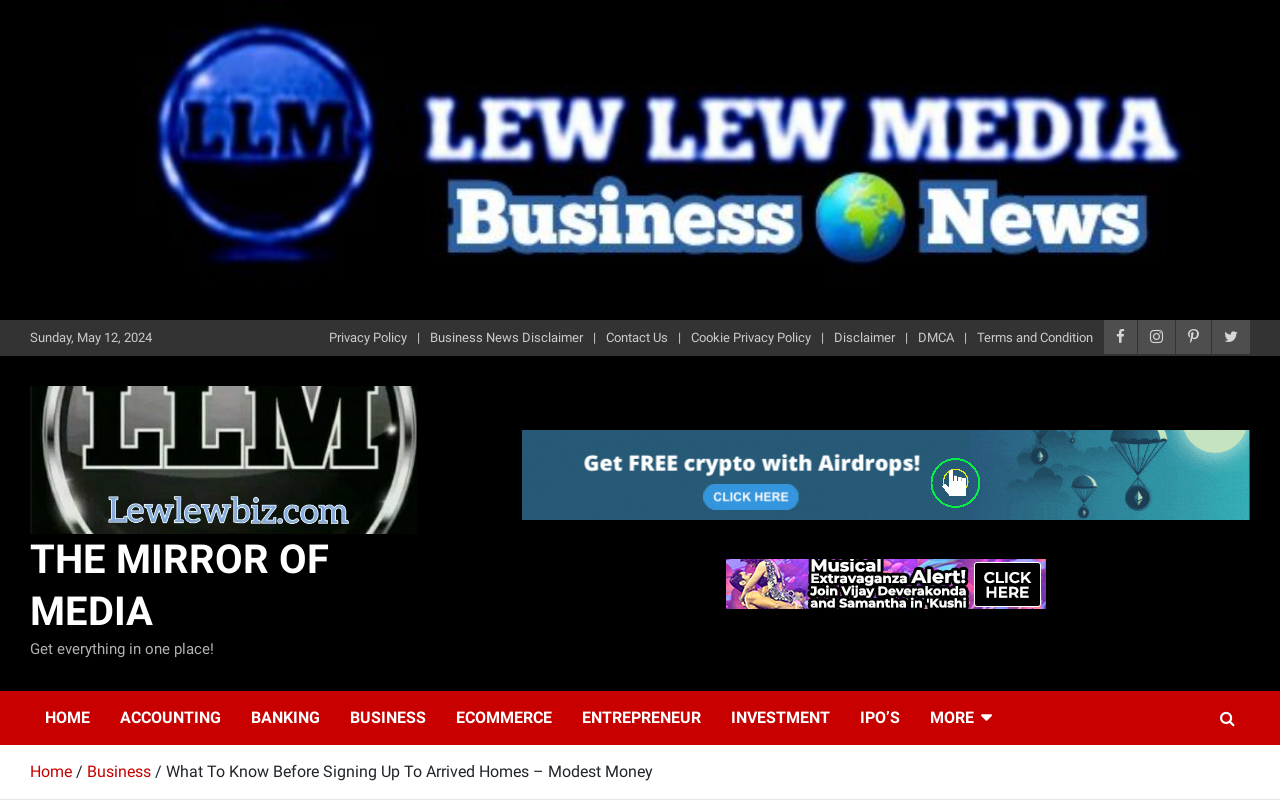Identify the bounding box for the UI element that is described as follows: "Contact Us".

[0.473, 0.409, 0.522, 0.434]